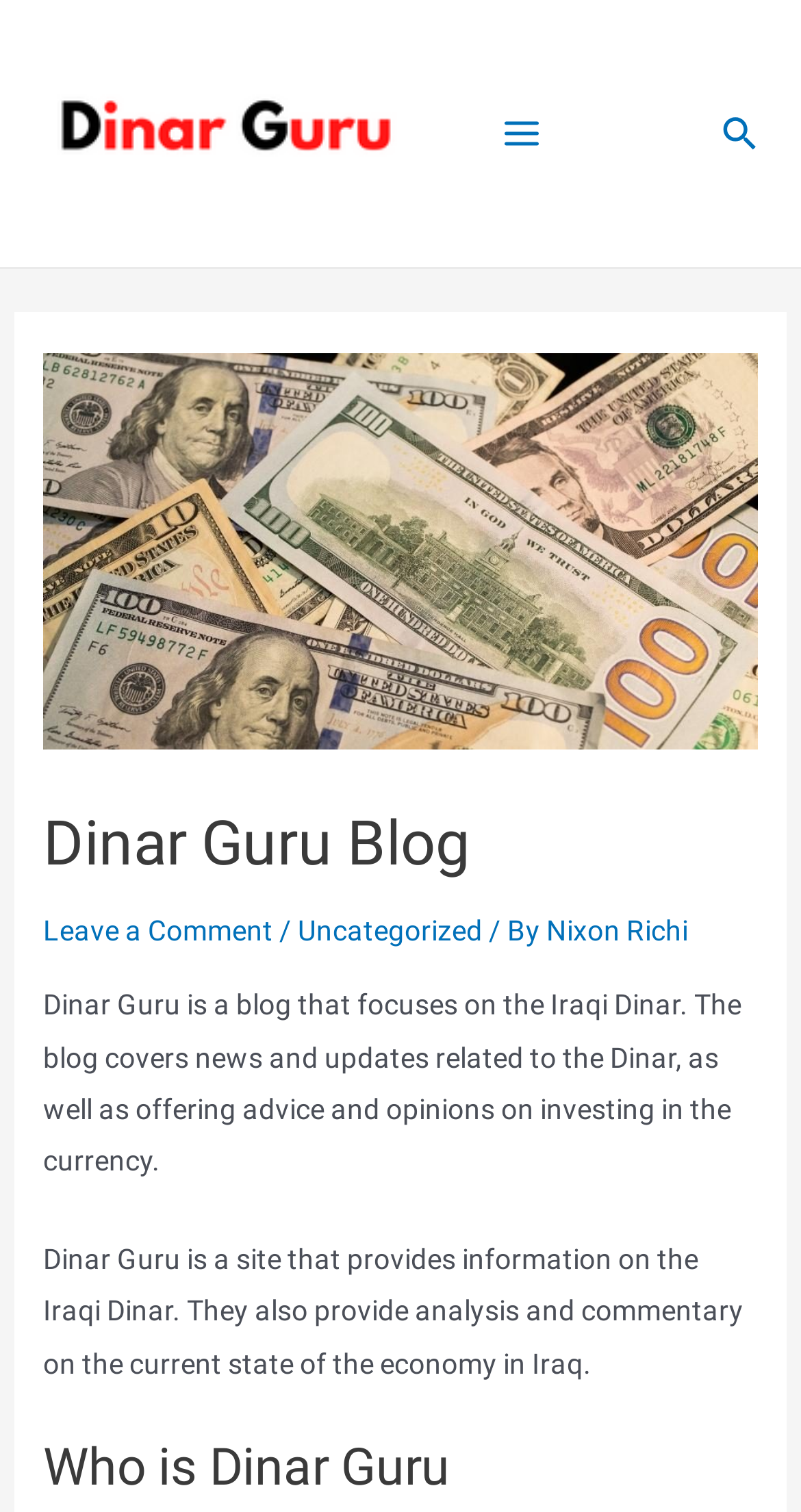Give a one-word or short phrase answer to this question: 
Who wrote the blog post?

Nixon Richi